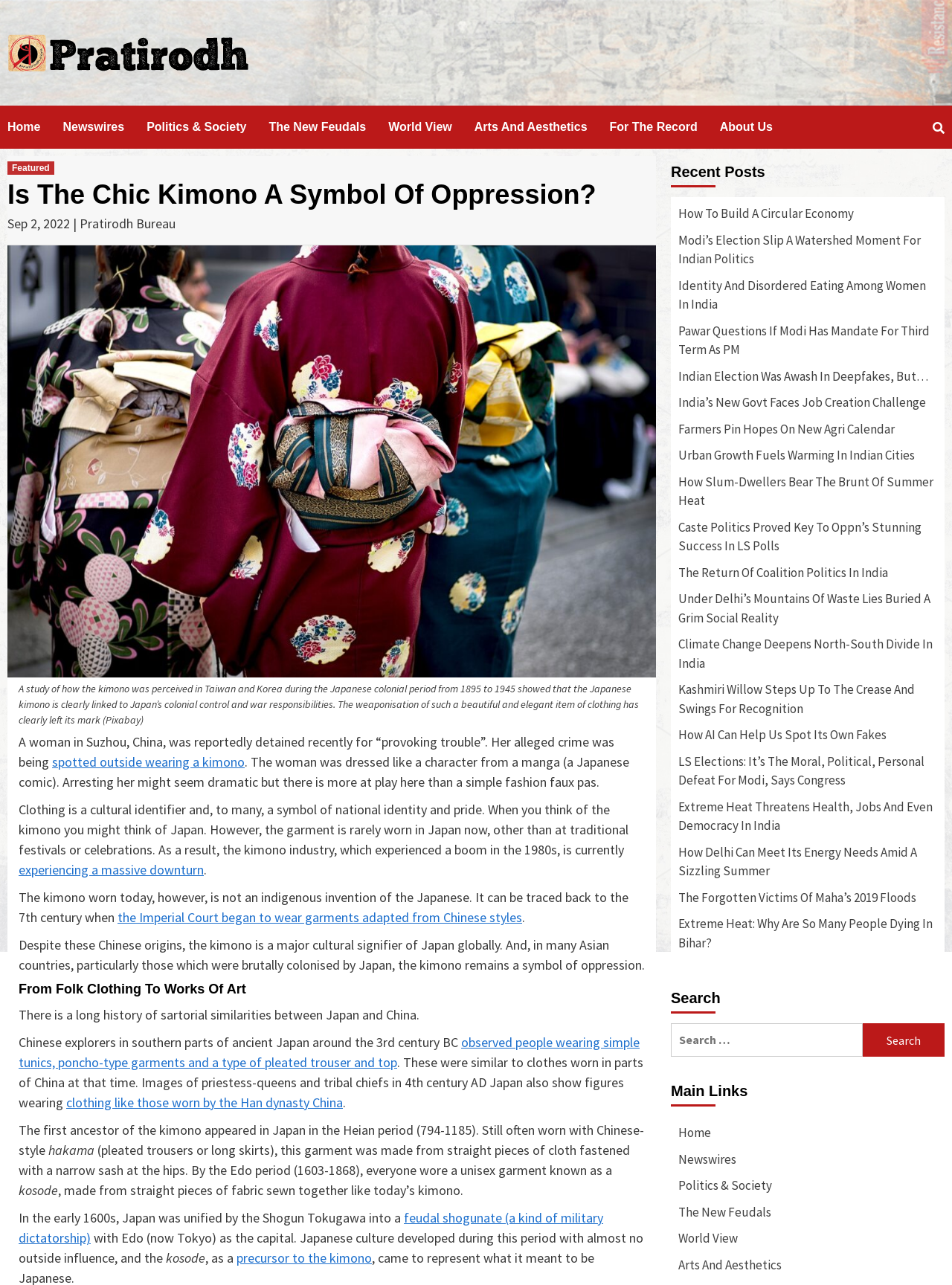What is the purpose of the search box?
Using the image, give a concise answer in the form of a single word or short phrase.

To search for articles